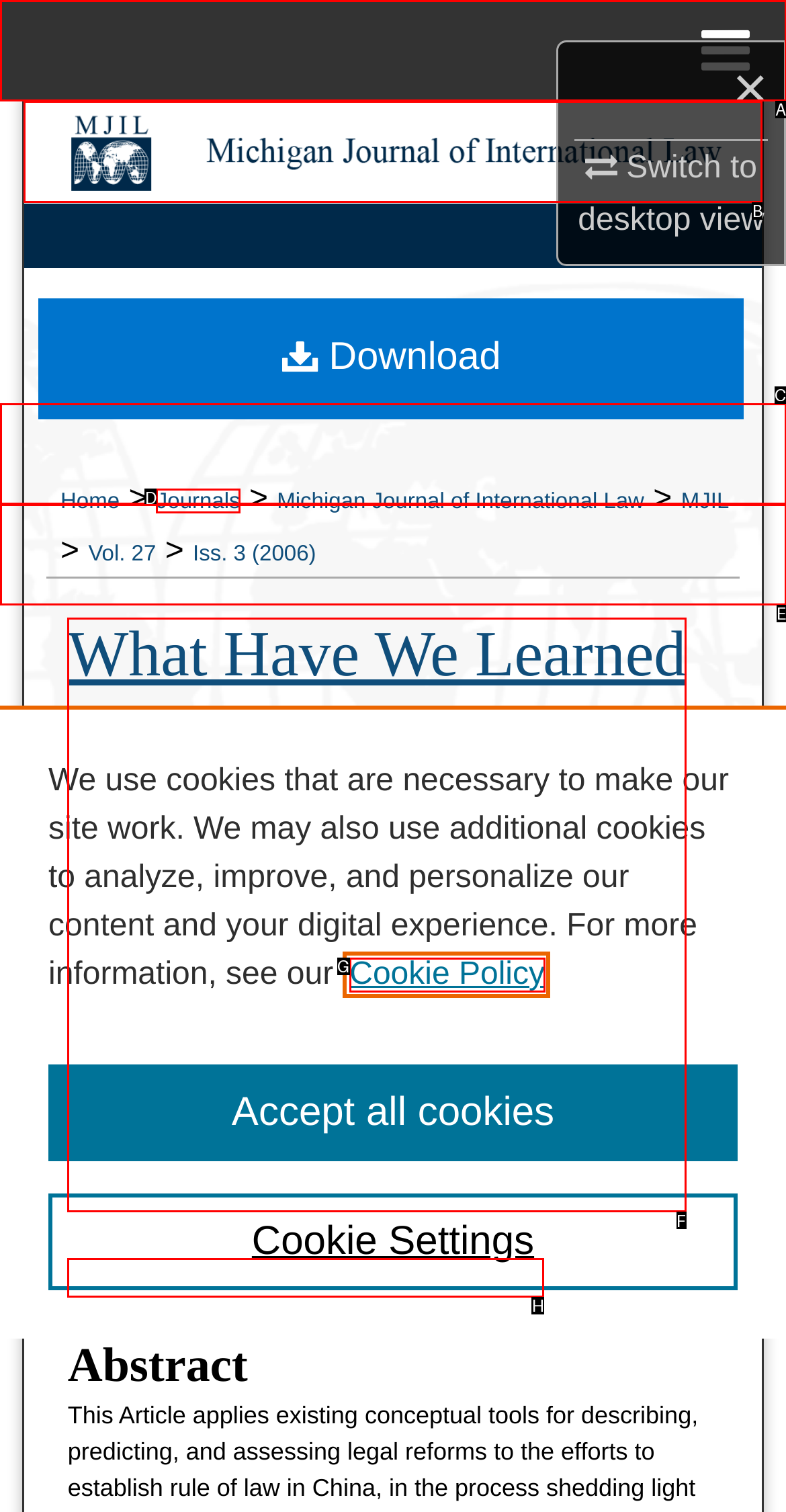Select the appropriate letter to fulfill the given instruction: View article from Michigan Journal of International Law
Provide the letter of the correct option directly.

B